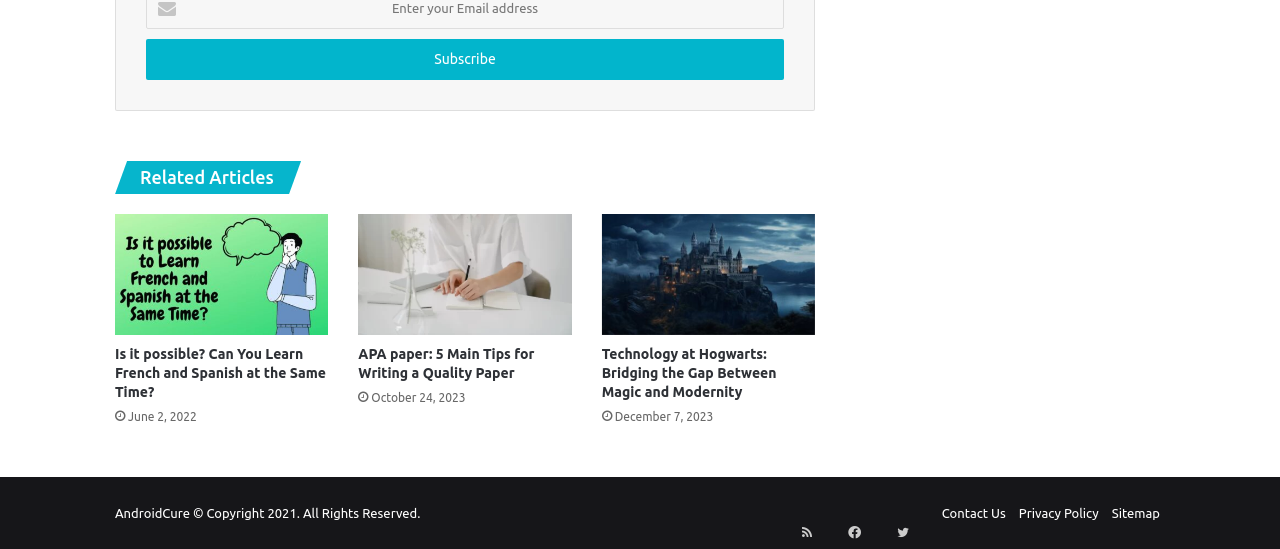What is the title of the first related article?
Answer the question with a single word or phrase derived from the image.

Is it possible? Can You Learn French and Spanish at the Same Time?